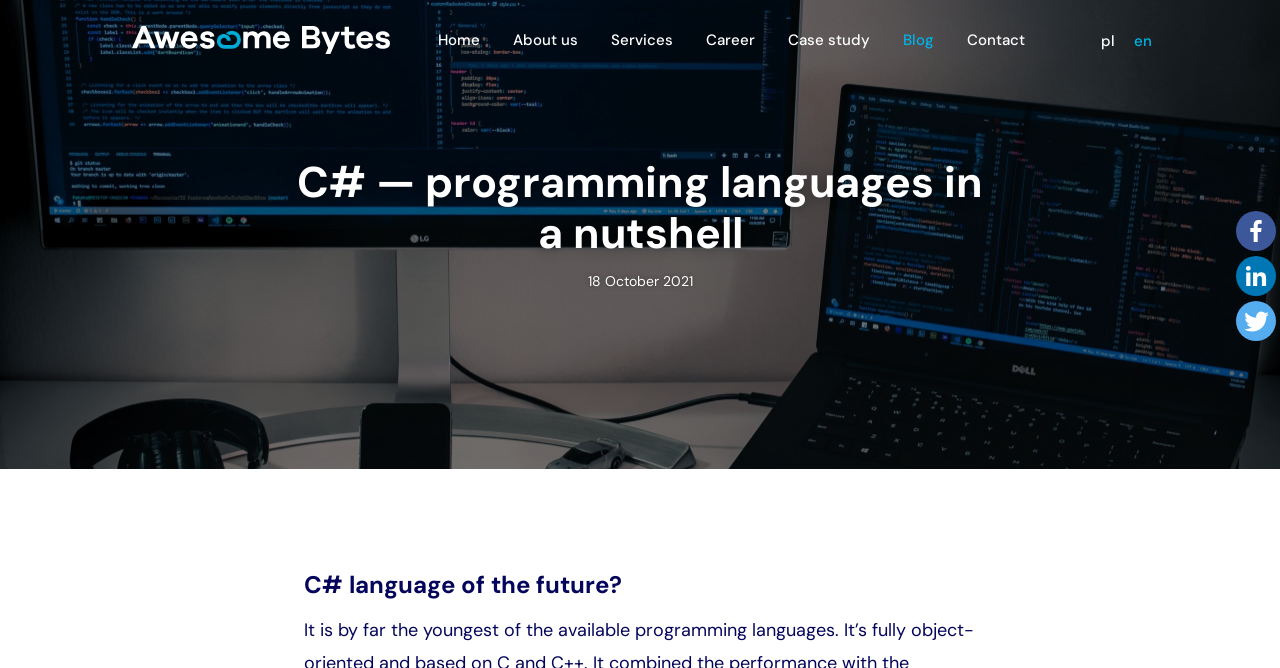From the given element description: "Contact", find the bounding box for the UI element. Provide the coordinates as four float numbers between 0 and 1, in the order [left, top, right, bottom].

[0.755, 0.049, 0.801, 0.12]